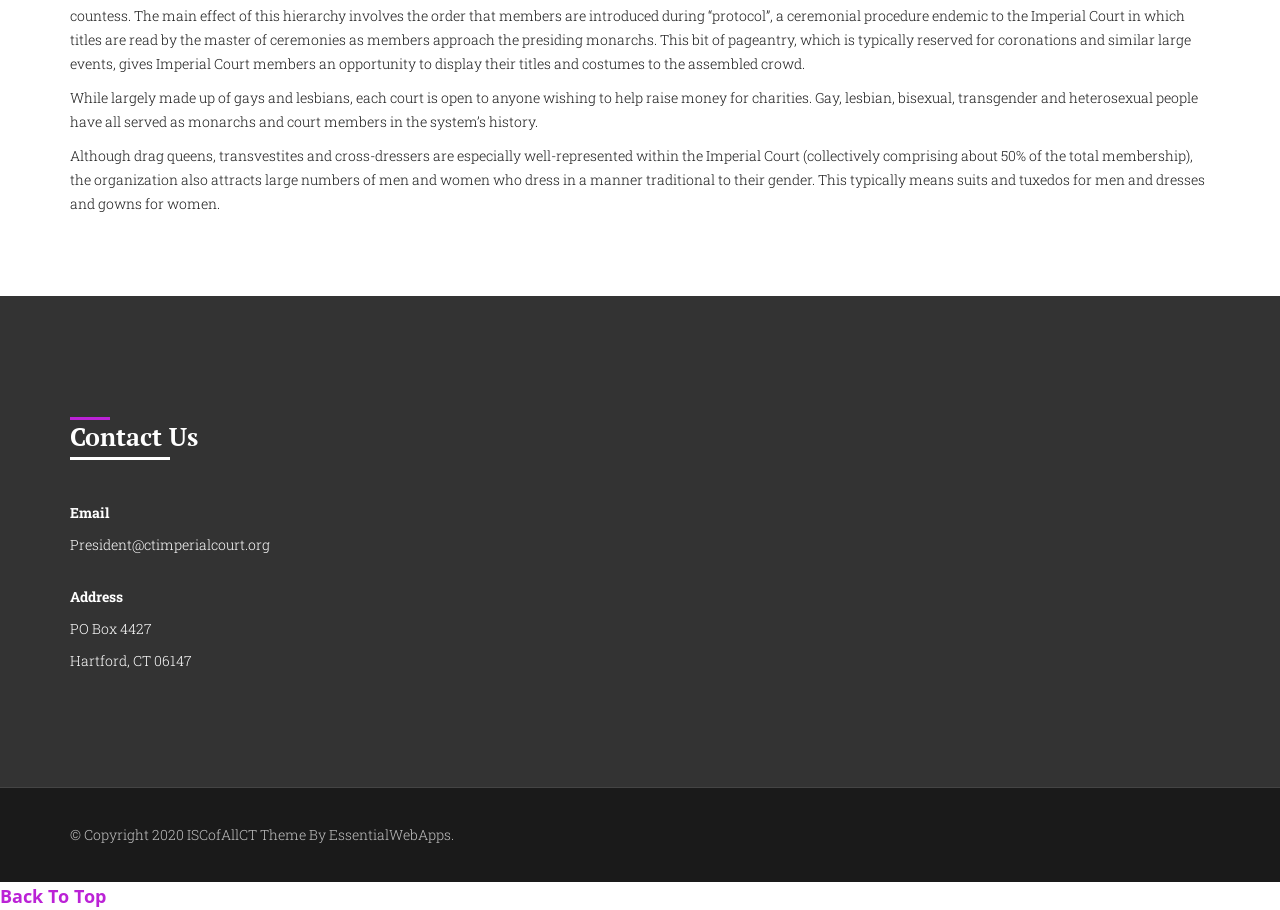Refer to the image and provide an in-depth answer to the question: 
How can you contact the President of the Imperial Court?

The contact information is provided on the webpage, which includes an email address, President@ctimperialcourt.org, to reach the President of the Imperial Court.